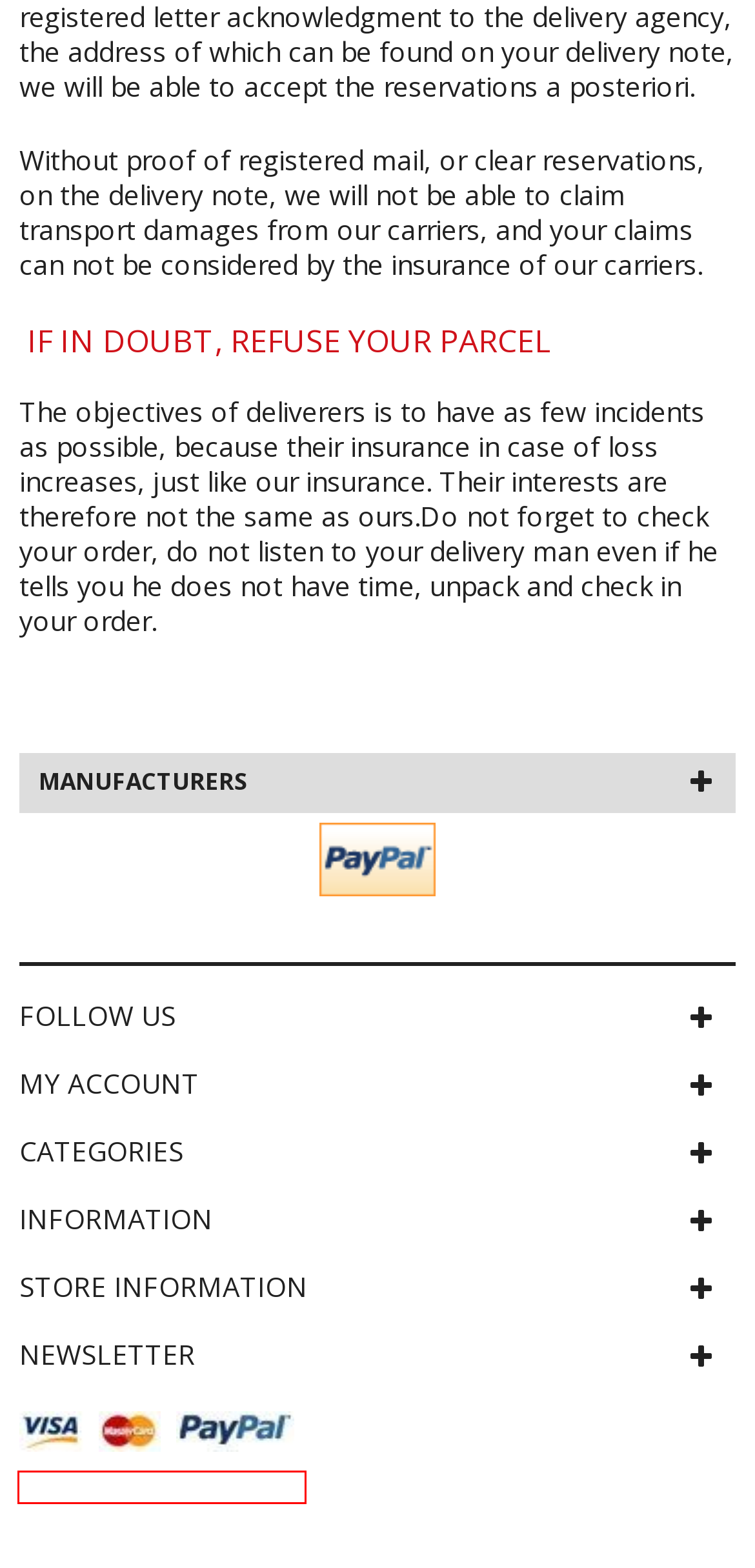You are provided with a screenshot of a webpage where a red rectangle bounding box surrounds an element. Choose the description that best matches the new webpage after clicking the element in the red bounding box. Here are the choices:
A. BioCheminée
B. Connexion - BioCheminée
C. Lieferung und Versand - BioCheminée
D. Commande - BioCheminée
E. Secure Payment - BioCheminée
F. Fabricants - BioCheminée
G. Livraison - BioCheminée
H. Bioetanol Fireplaces - BioCheminée

E